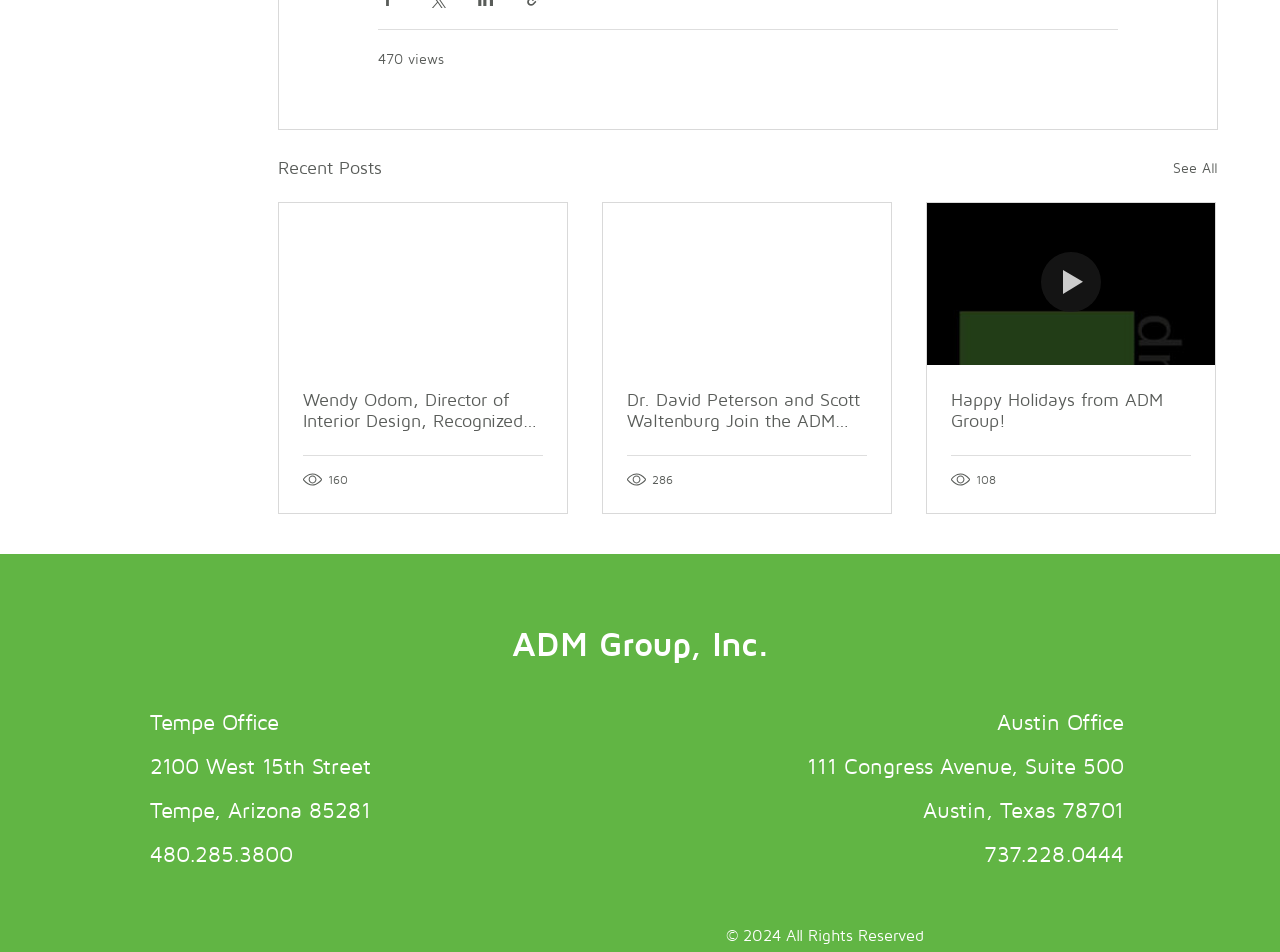Answer the question in one word or a short phrase:
What is the address of the Austin Office?

111 Congress Avenue, Suite 500 Austin, Texas 78701